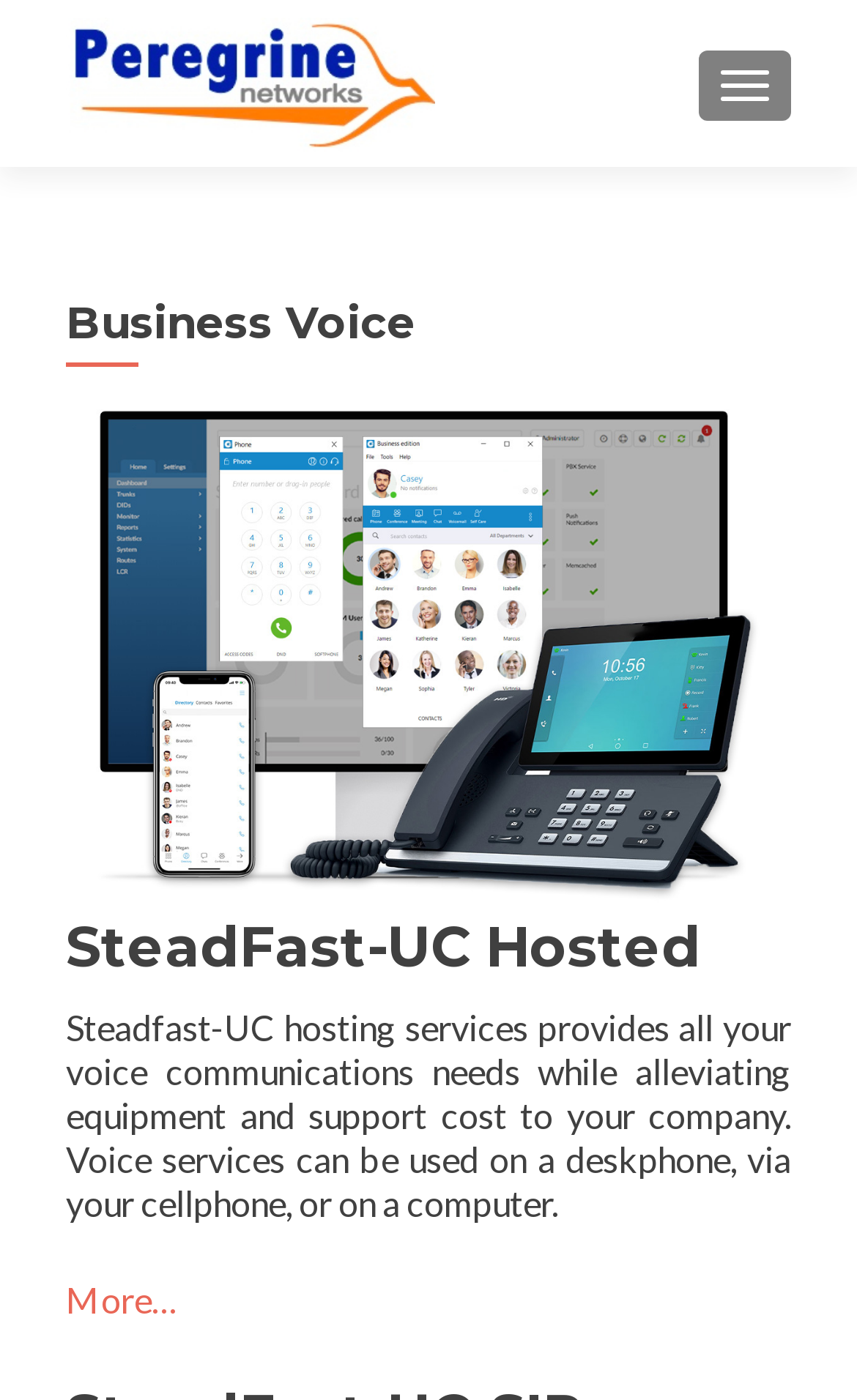Identify the bounding box coordinates for the UI element that matches this description: "alt="Peregrine Networks"".

[0.077, 0.041, 0.508, 0.075]